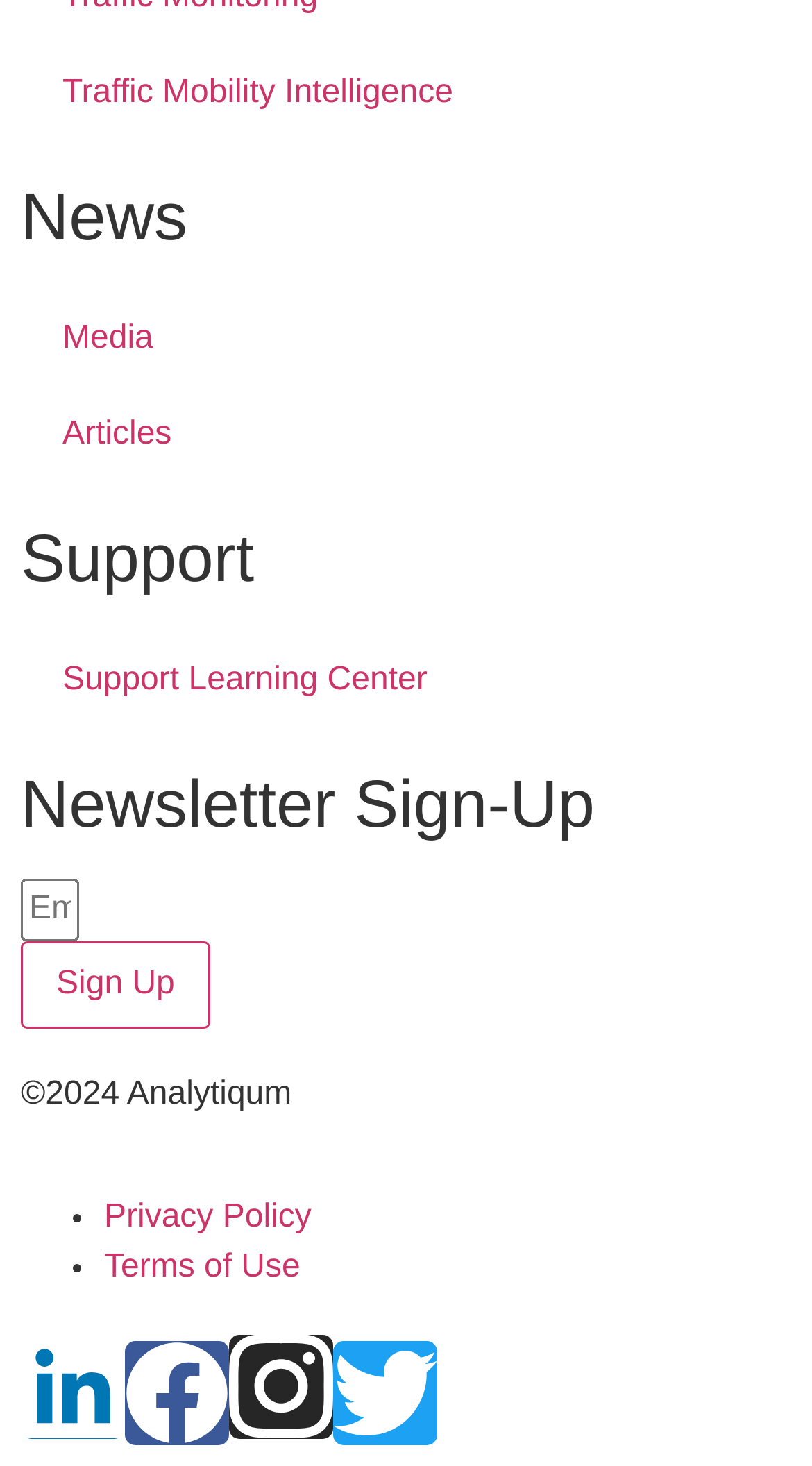Please answer the following question using a single word or phrase: 
What is the last link in the 'Solutions' section?

Traffic Mobility Intelligence